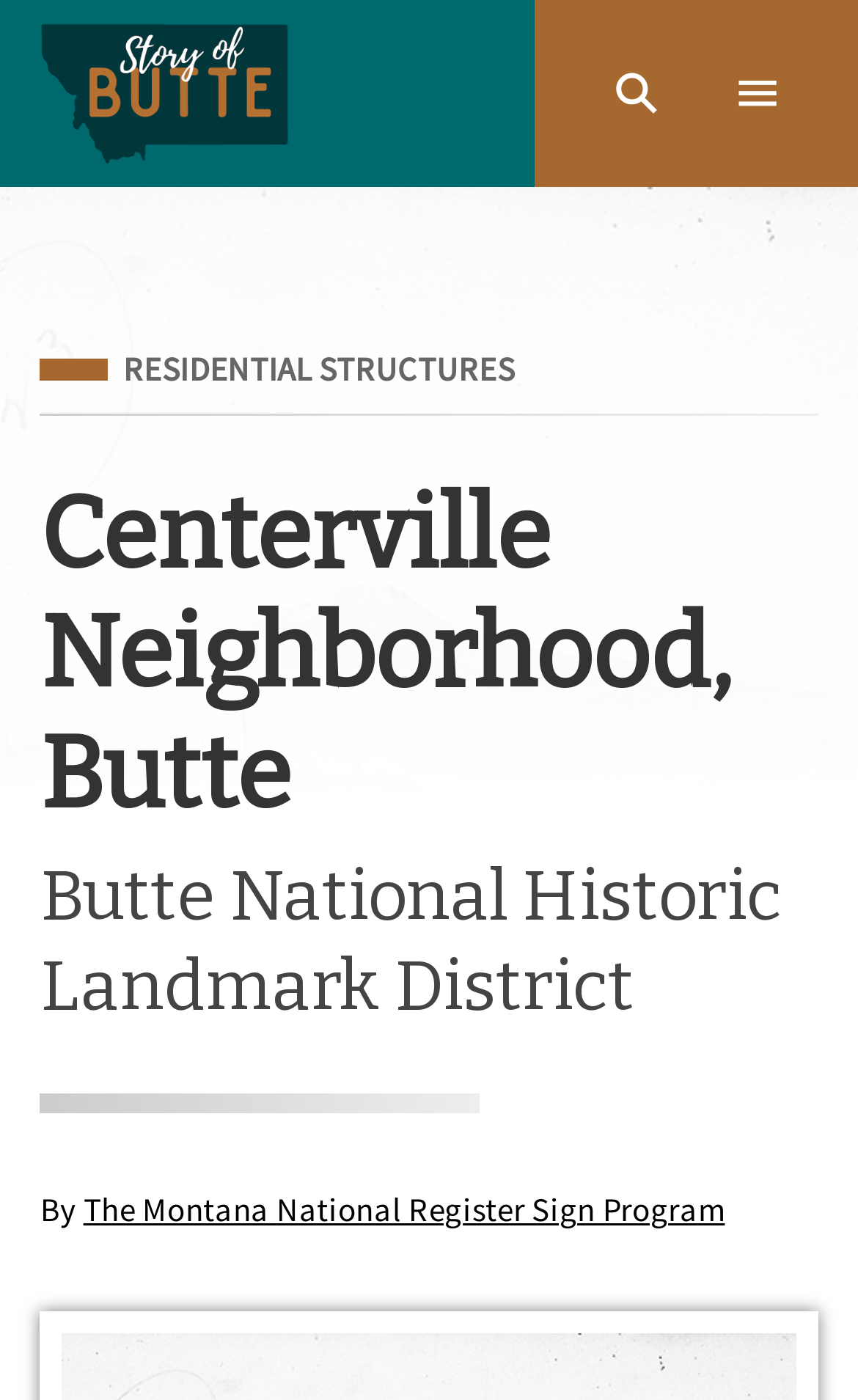Identify the title of the webpage and provide its text content.

Centerville Neighborhood, Butte